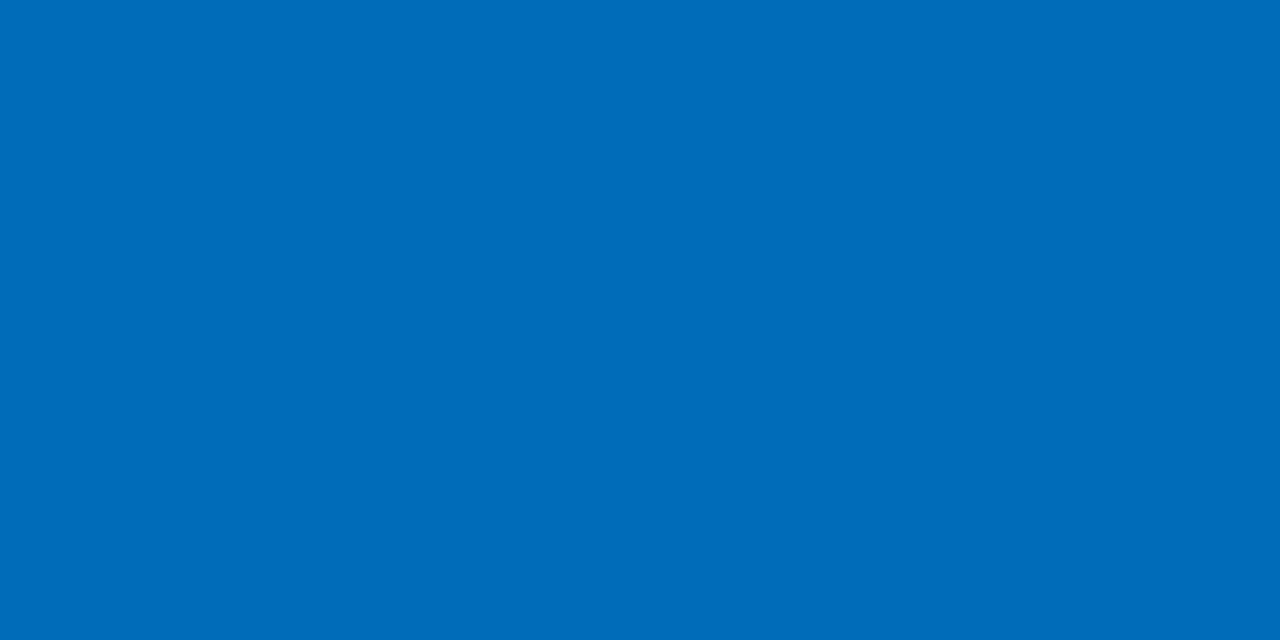Locate the bounding box coordinates for the element described below: "http://www.allaboutcookies.org/manage-cookies/". The coordinates must be four float values between 0 and 1, formatted as [left, top, right, bottom].

[0.445, 0.488, 0.701, 0.518]